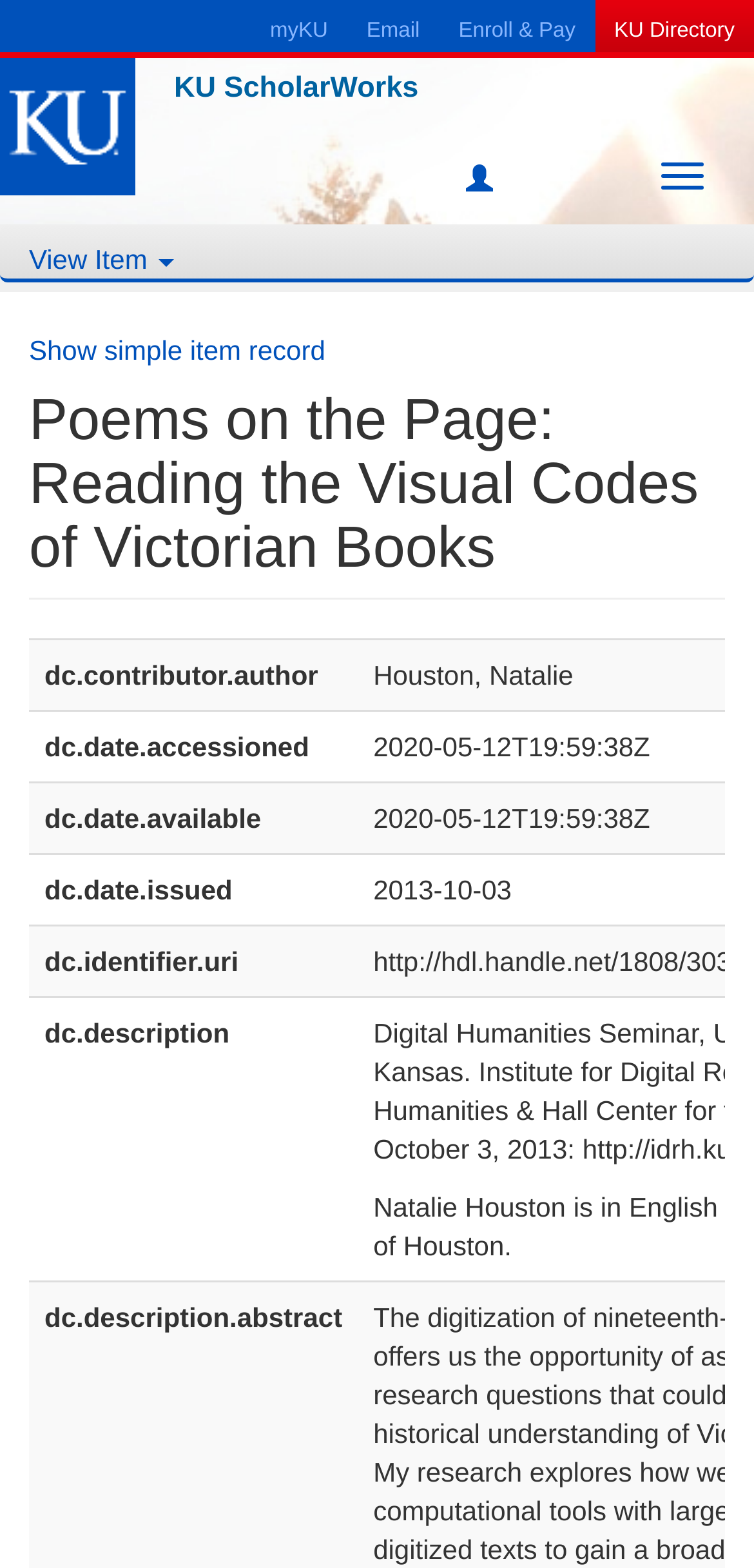What is the function of the button at the top right corner?
Please answer the question with a detailed response using the information from the screenshot.

I looked at the button's bounding box coordinates and found that it is located at the top right corner of the page. The button's text is 'Toggle navigation', which suggests that it is used to toggle the navigation menu on and off.